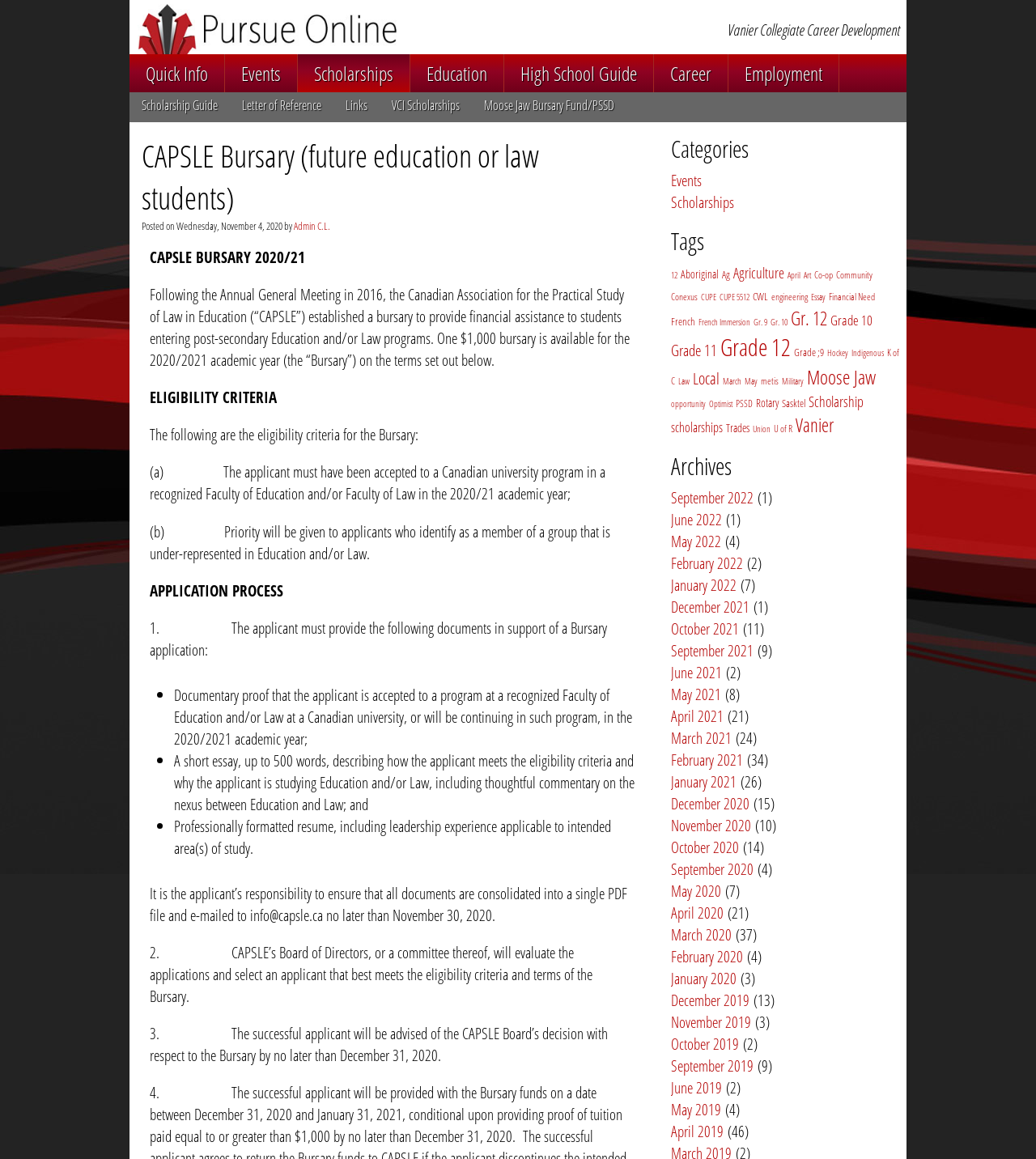What is the deadline for submitting the Bursary application?
Provide an in-depth and detailed explanation in response to the question.

The deadline for submitting the Bursary application is mentioned in the text as 'no later than November 30, 2020'.